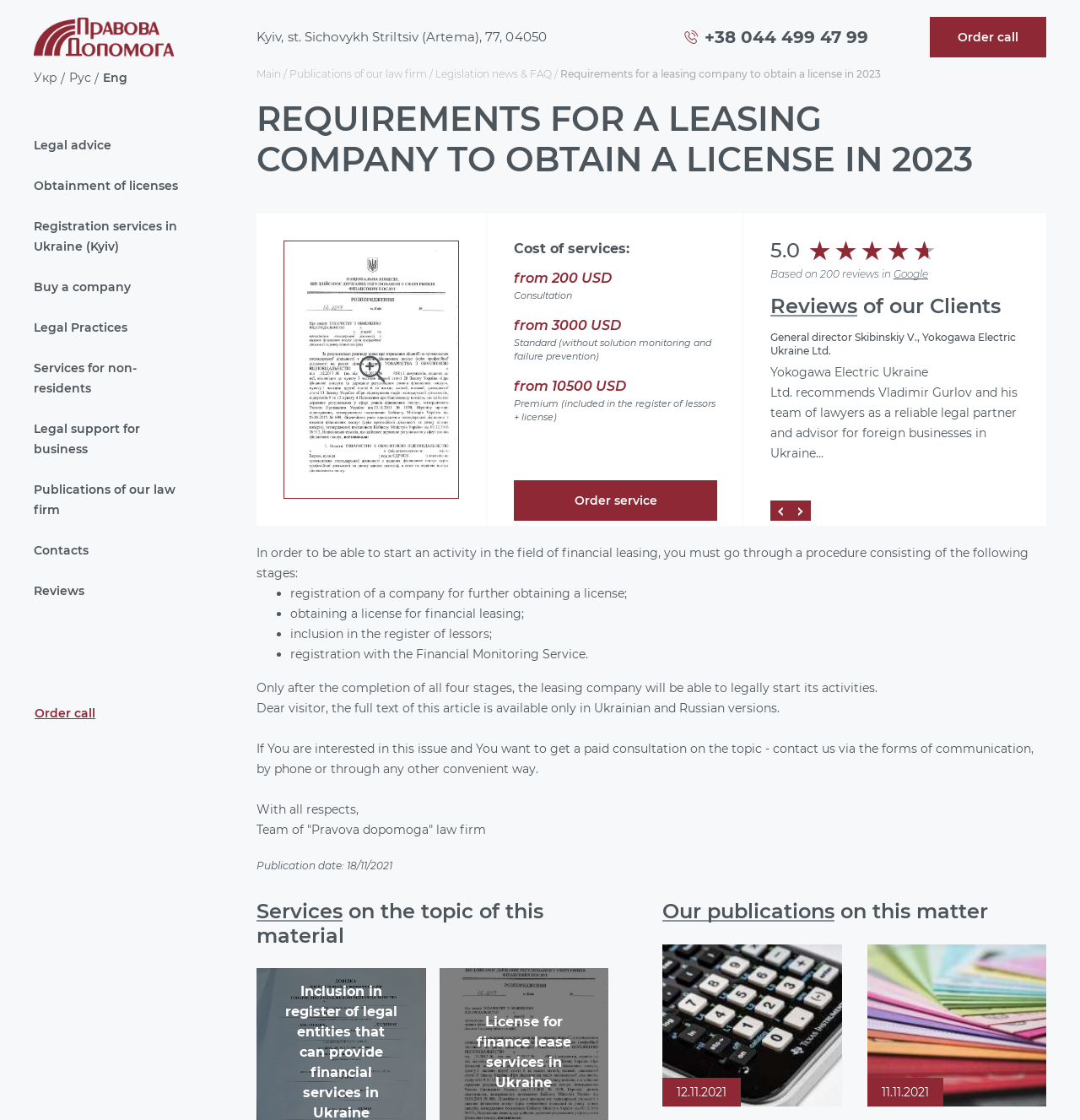Extract the main heading text from the webpage.

REQUIREMENTS FOR A LEASING COMPANY TO OBTAIN A LICENSE IN 2023